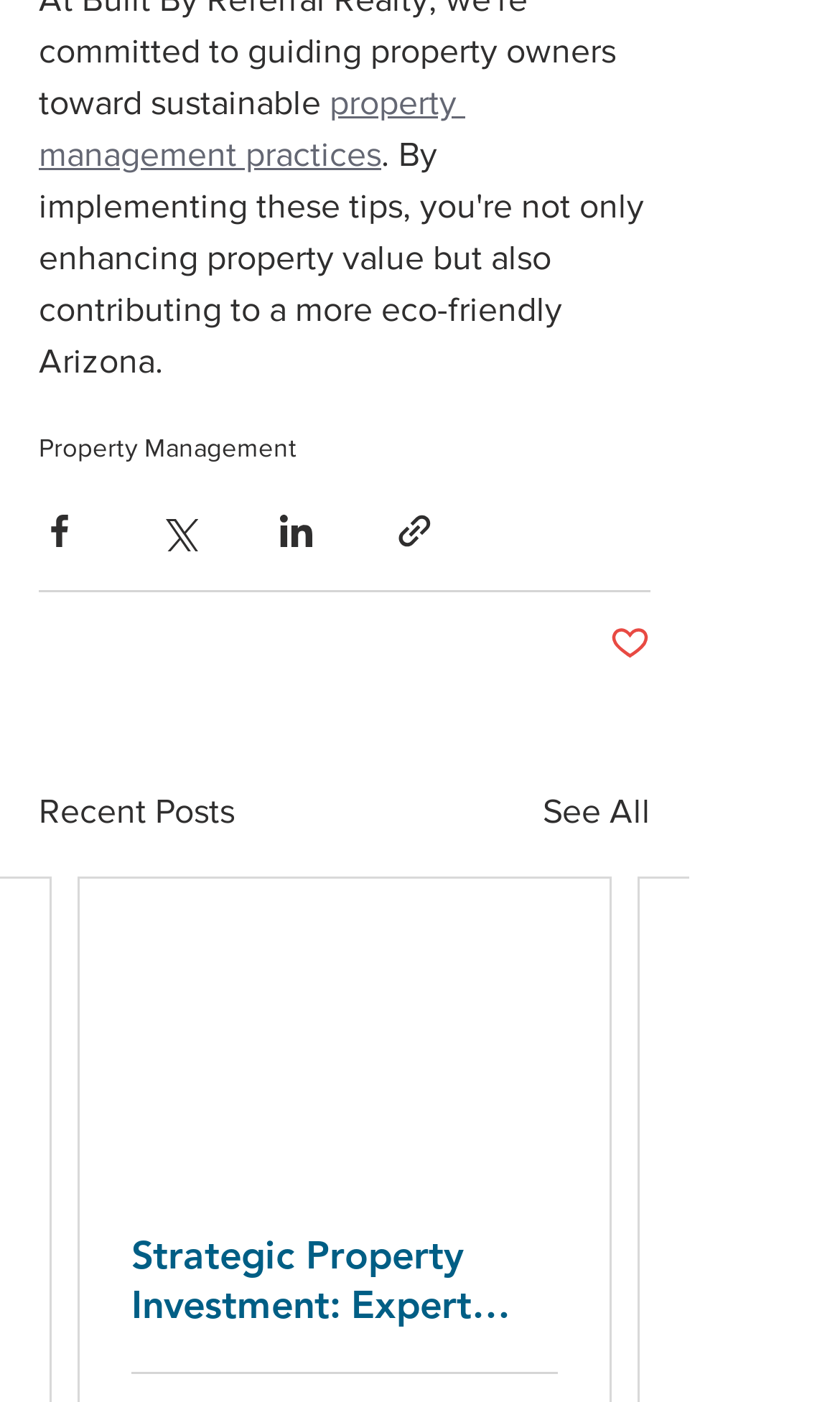How many social media sharing options are available?
From the image, respond using a single word or phrase.

4